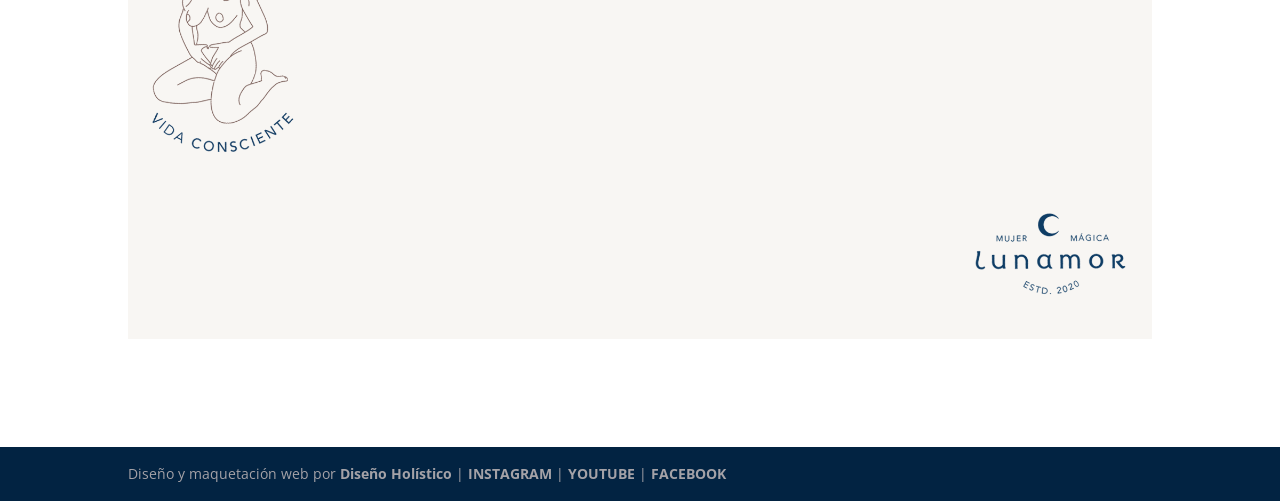What character separates the social media links?
Ensure your answer is thorough and detailed.

The social media links at the bottom of the page are separated by '|' characters, which are StaticText elements with bounding box coordinates that indicate their vertical position at the bottom of the page.